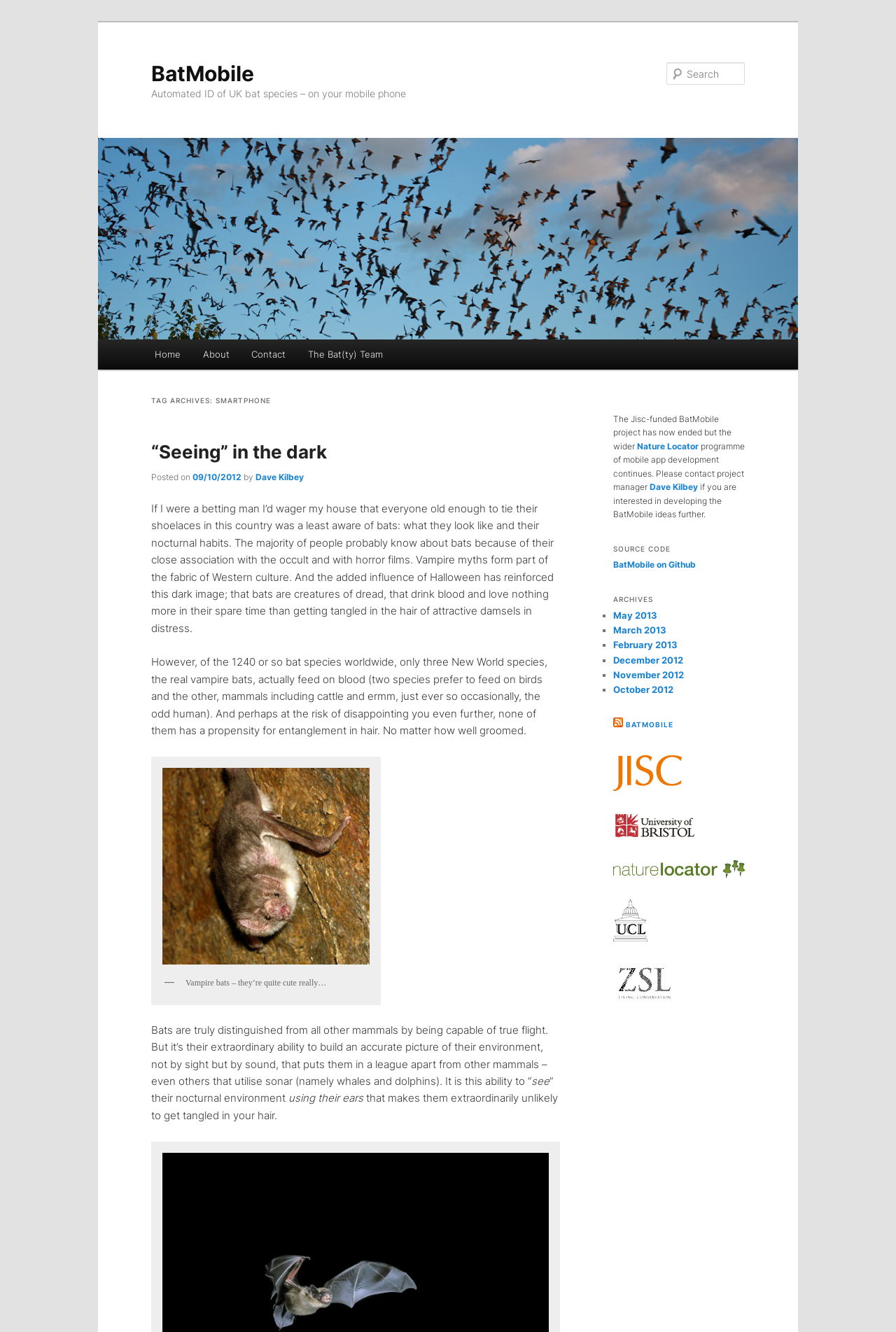Select the bounding box coordinates of the element I need to click to carry out the following instruction: "Learn about Vampire bats".

[0.176, 0.573, 0.418, 0.728]